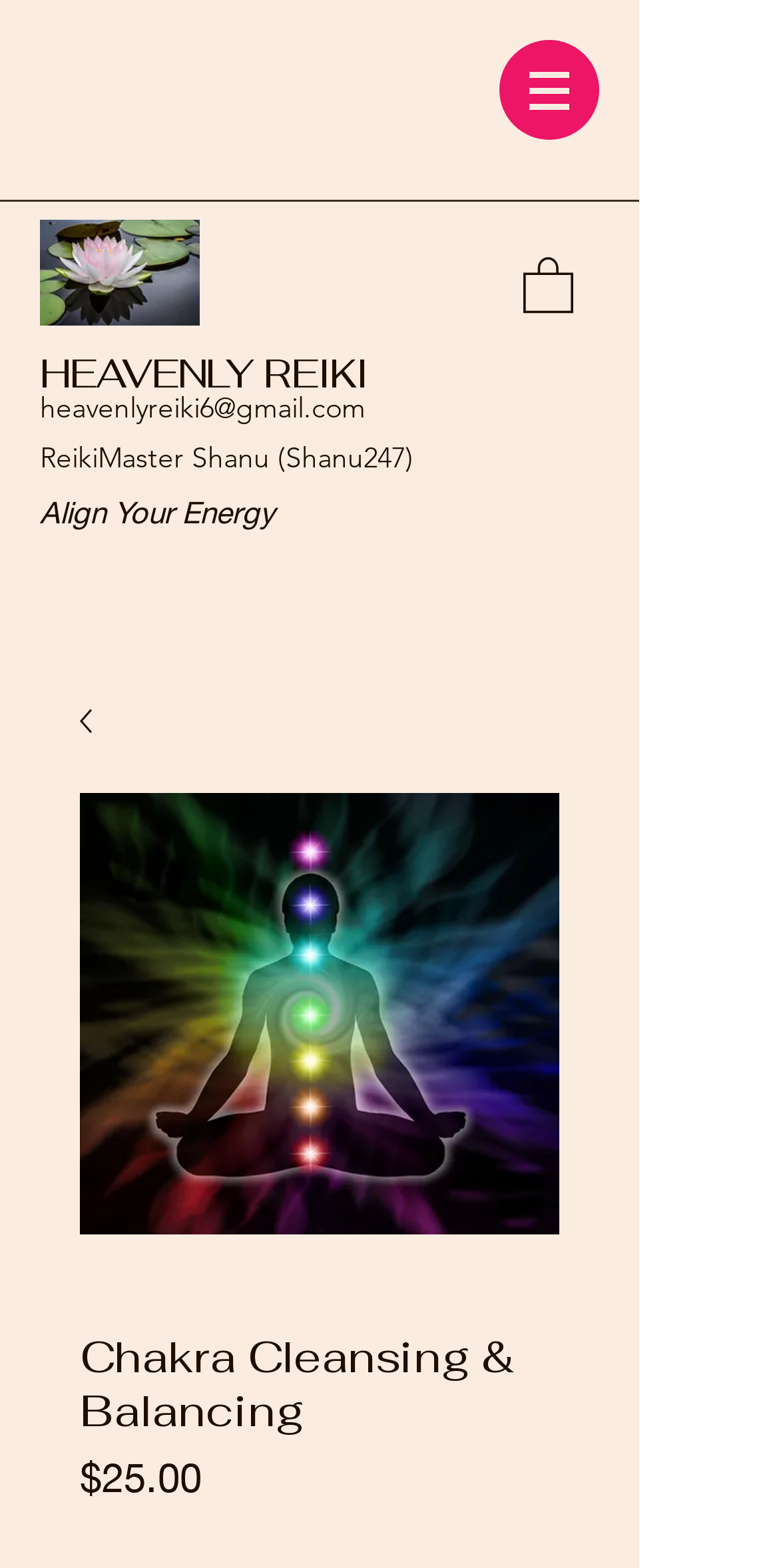What is the email address of Heavenly Reiki?
Please provide a detailed answer to the question.

I found the email address by looking at the link element with the text 'heavenlyreiki6@gmail.com'.